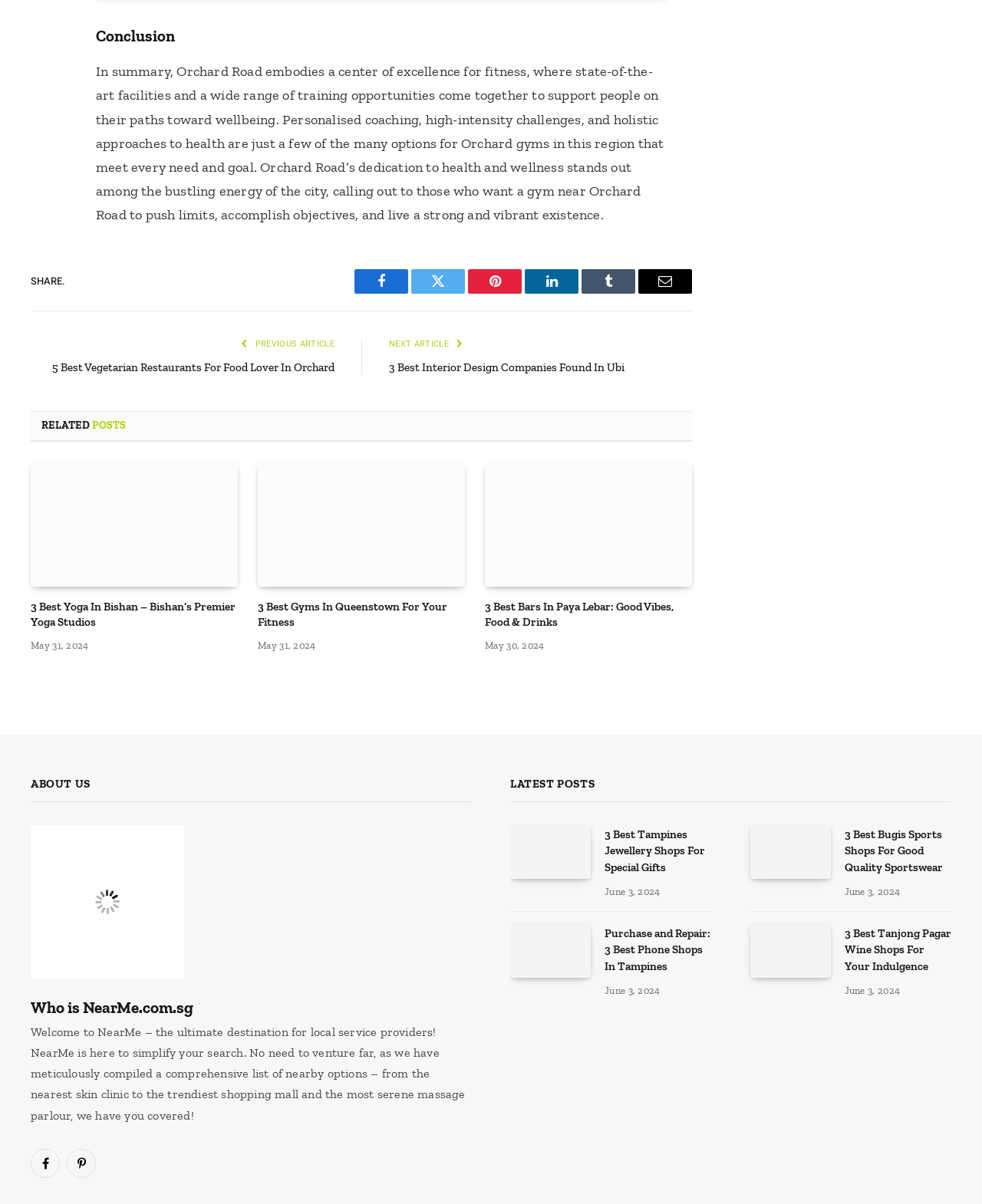Kindly determine the bounding box coordinates for the clickable area to achieve the given instruction: "Learn more about NearMe.com.sg".

[0.031, 0.825, 0.48, 0.848]